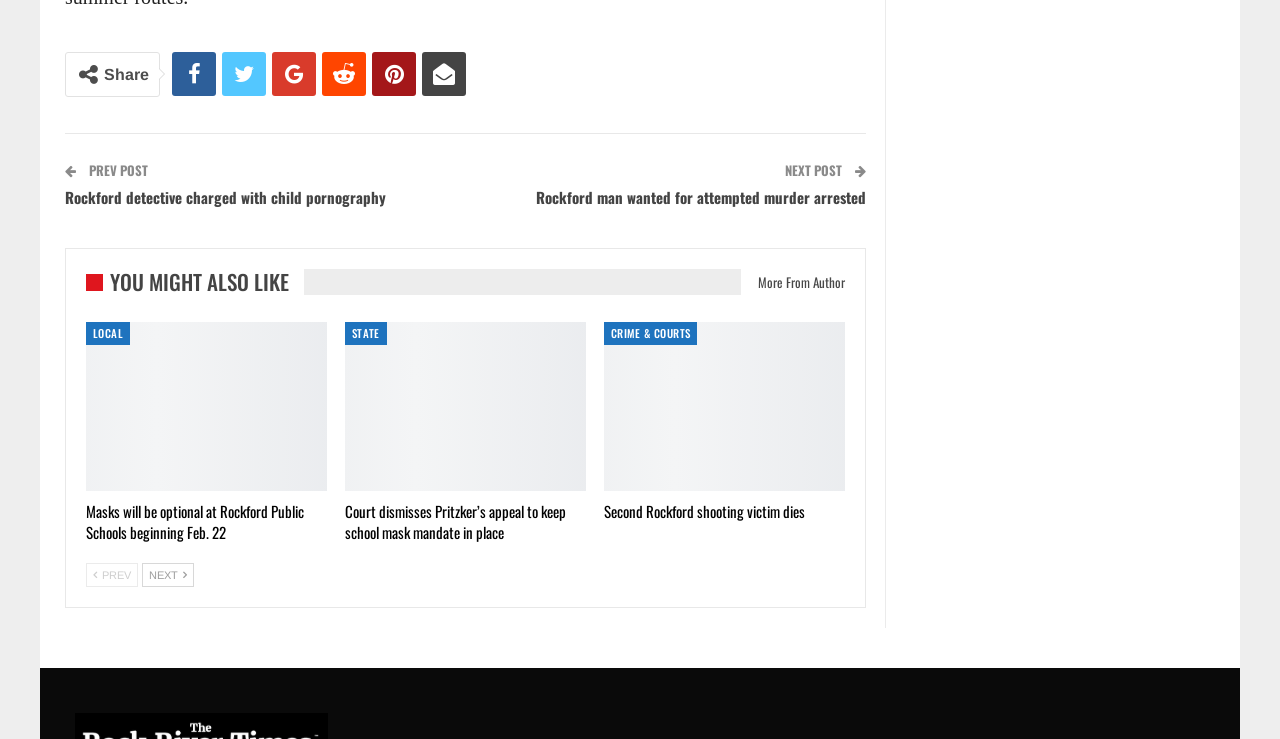Given the element description: "You might also like", predict the bounding box coordinates of this UI element. The coordinates must be four float numbers between 0 and 1, given as [left, top, right, bottom].

[0.067, 0.375, 0.238, 0.398]